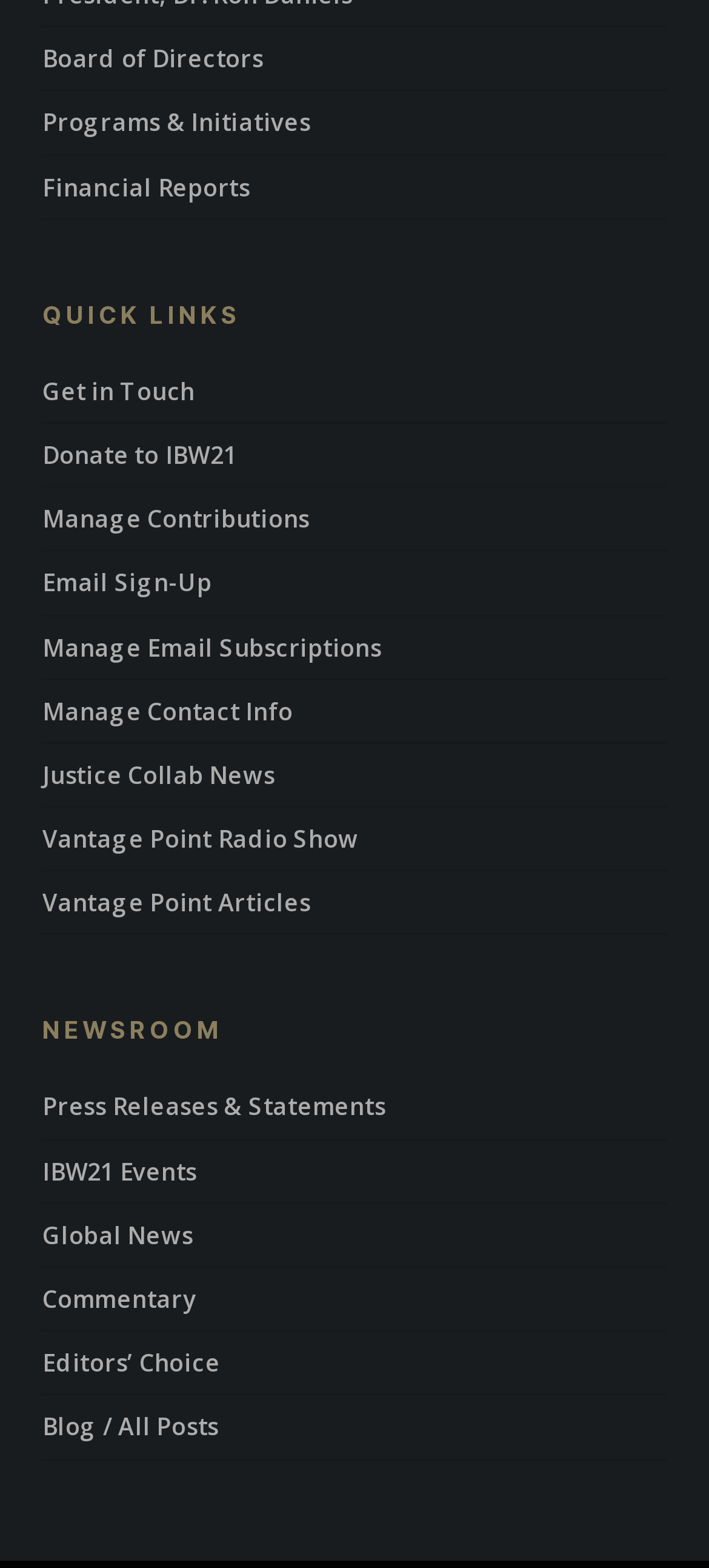With reference to the screenshot, provide a detailed response to the question below:
What is the second link under QUICK LINKS?

I found the heading 'QUICK LINKS' with ID 269, and the second link under it is 'Donate to IBW21' with ID 801, which has a bounding box coordinate of [0.06, 0.27, 0.94, 0.31].